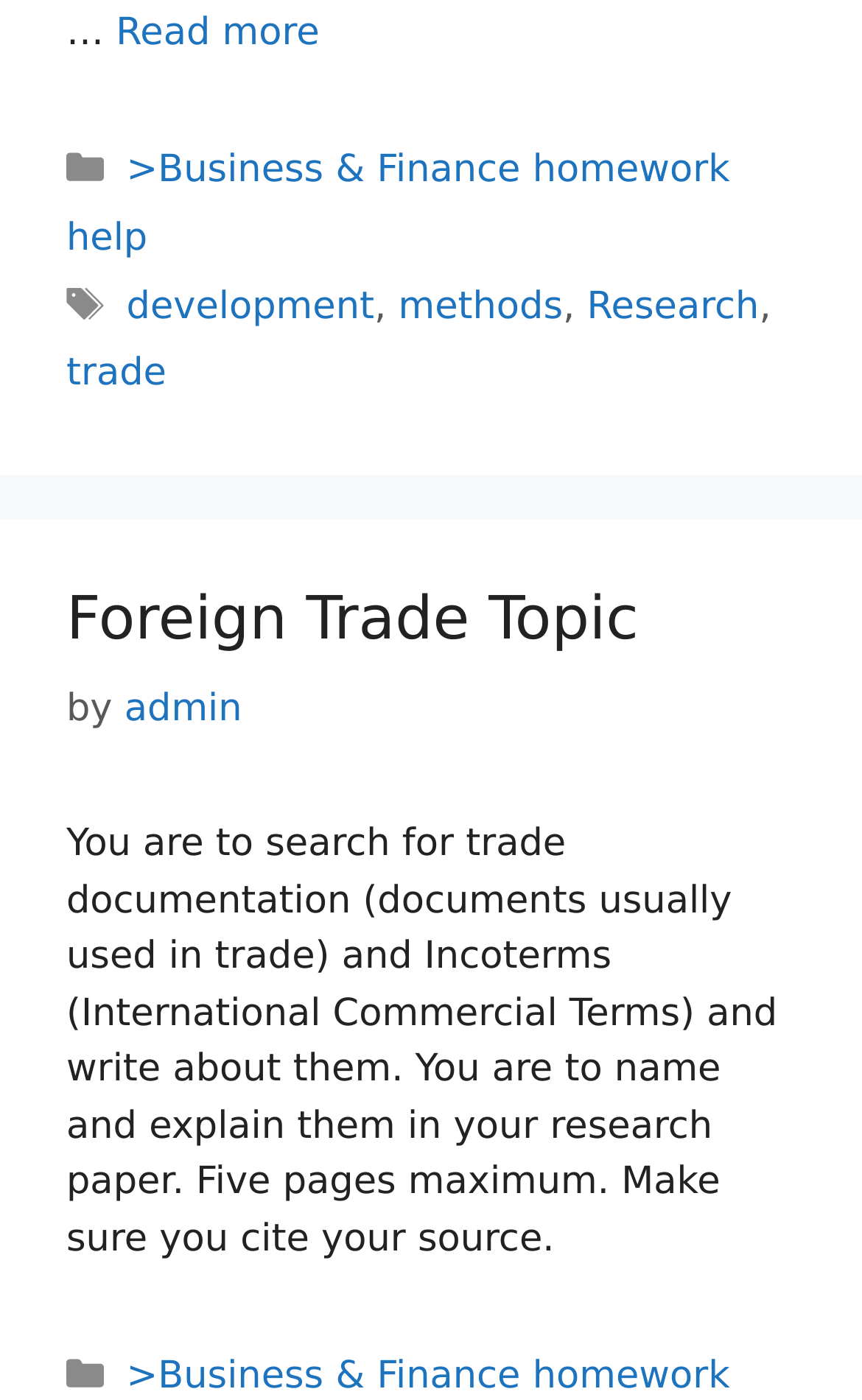Find the bounding box coordinates of the clickable area required to complete the following action: "Explore development".

[0.147, 0.203, 0.434, 0.234]